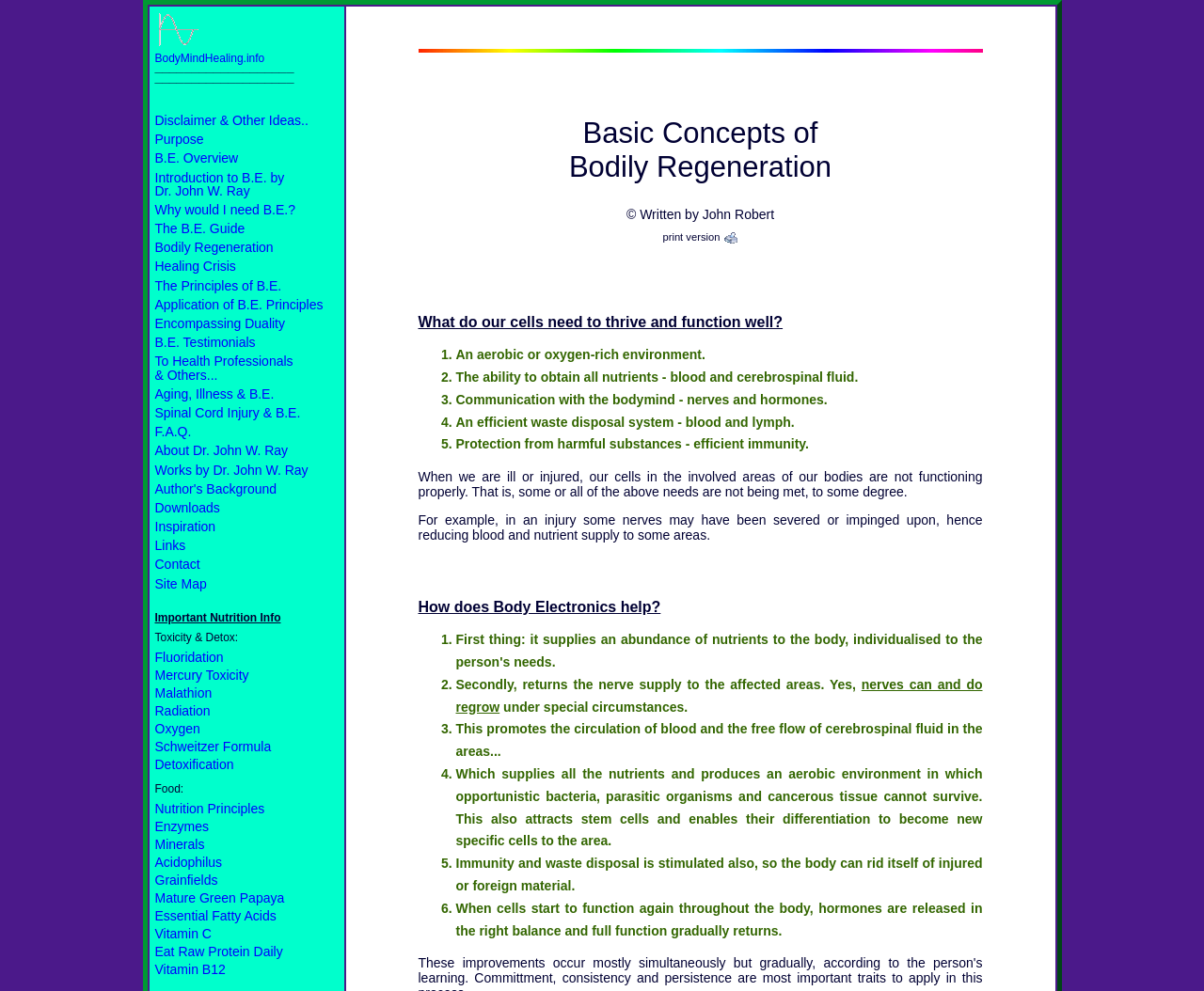Look at the image and give a detailed response to the following question: What is the main topic of this webpage?

Based on the webpage structure and content, it appears that the main topic is Body Electronics, which is an alternative medicine approach focused on self-healing and bodily regeneration.